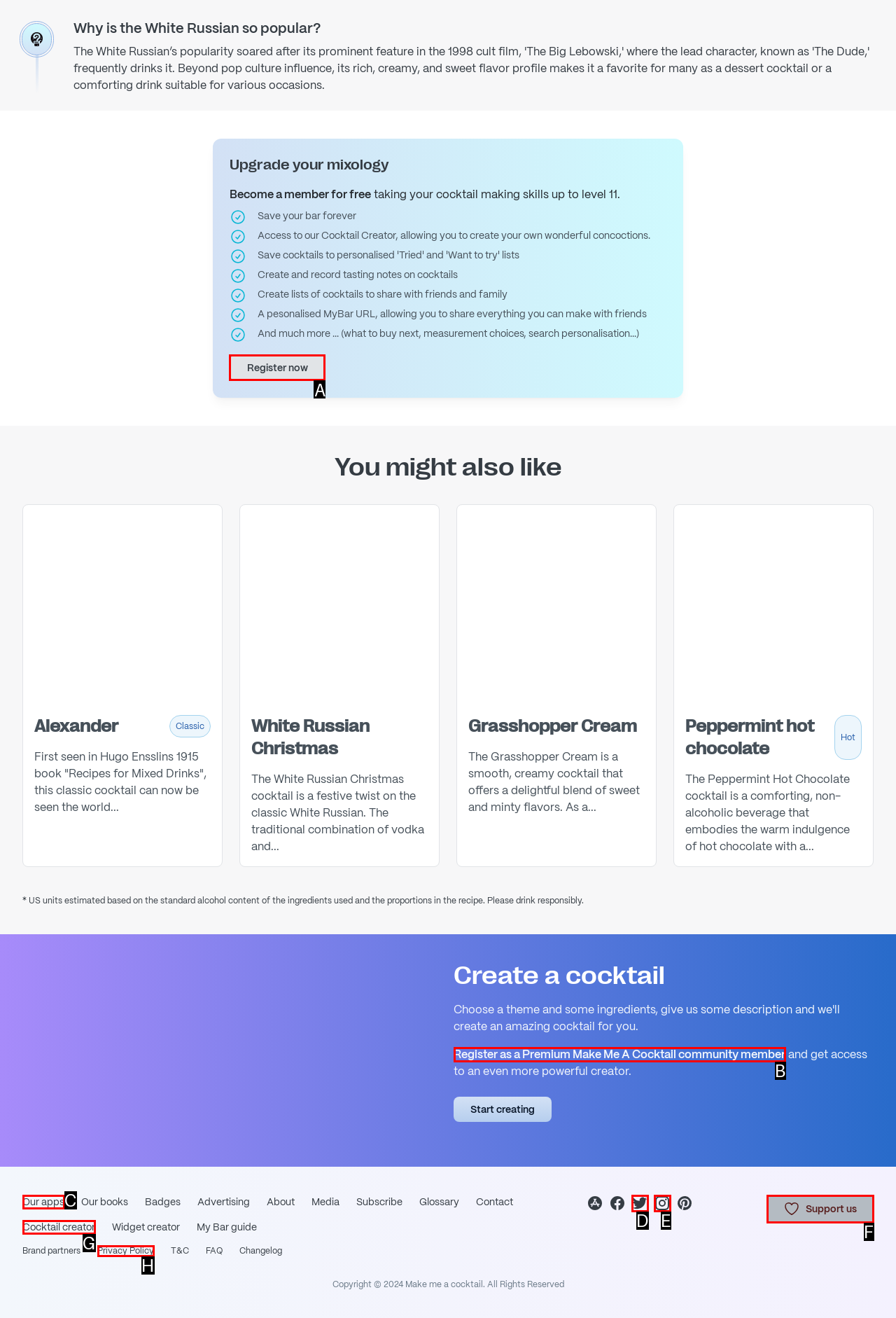For the task: Click on the link to read about knit sweaters, identify the HTML element to click.
Provide the letter corresponding to the right choice from the given options.

None